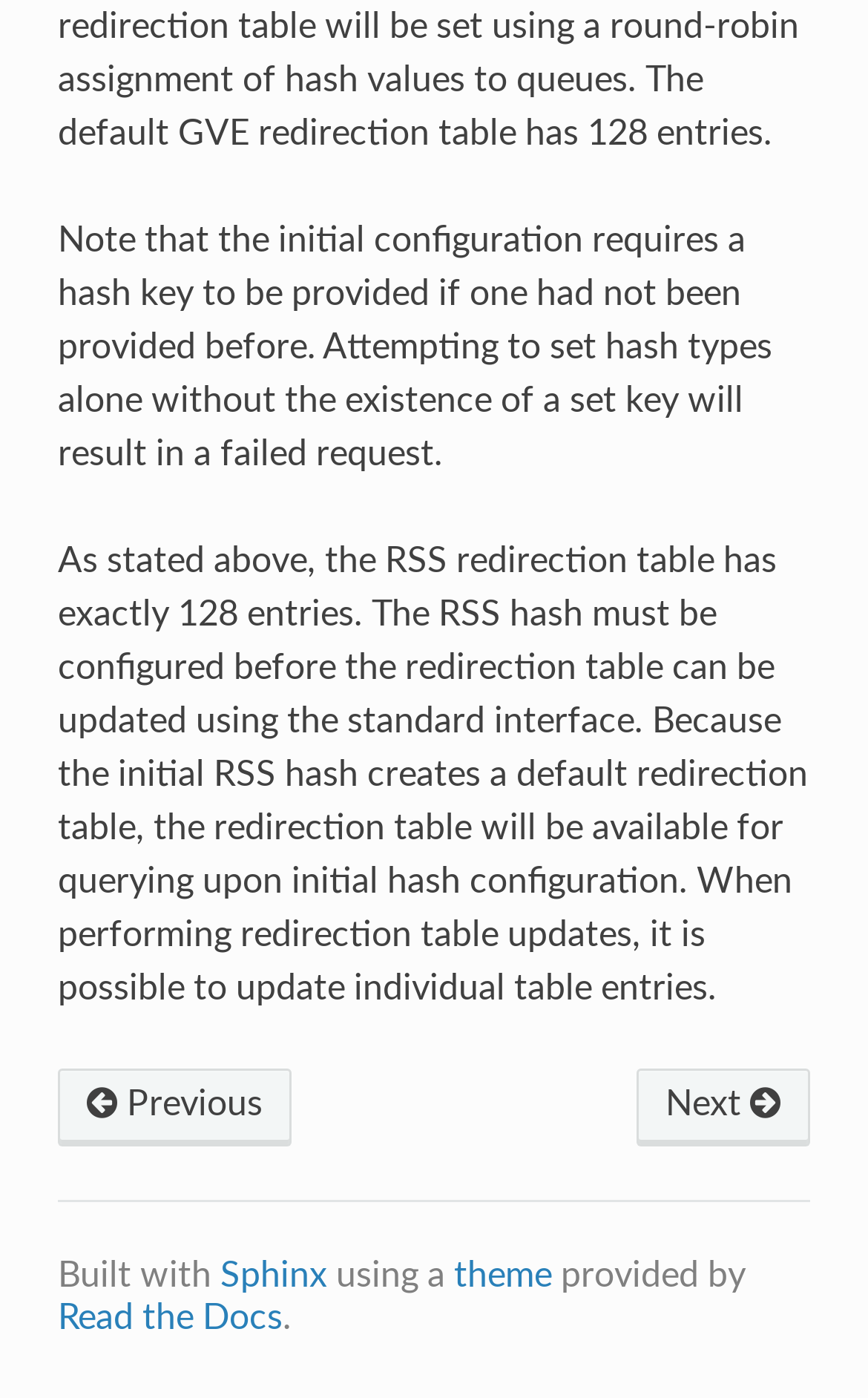What is the purpose of the initial RSS hash configuration?
Based on the screenshot, provide a one-word or short-phrase response.

Creates a default redirection table